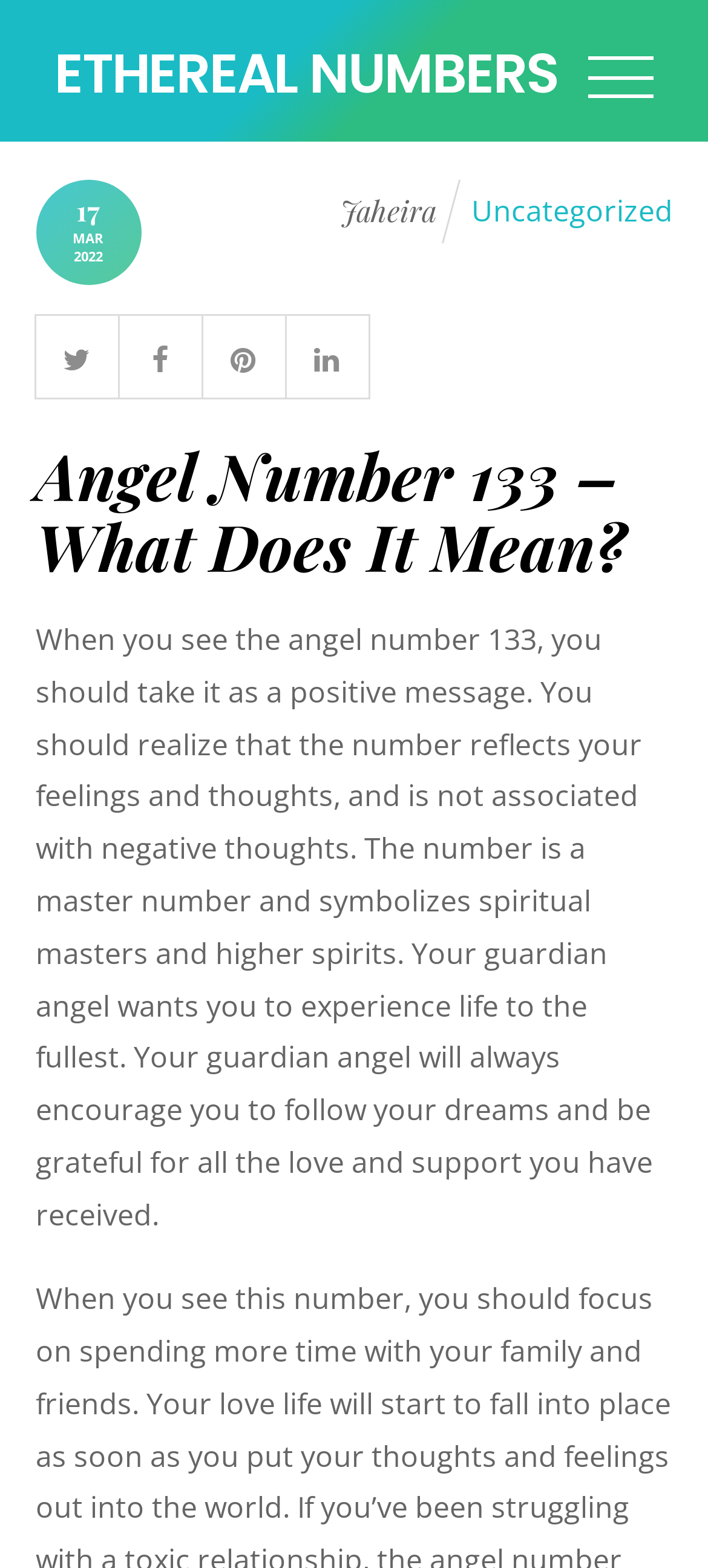Pinpoint the bounding box coordinates of the clickable area necessary to execute the following instruction: "browse Uncategorized articles". The coordinates should be given as four float numbers between 0 and 1, namely [left, top, right, bottom].

[0.665, 0.122, 0.95, 0.147]